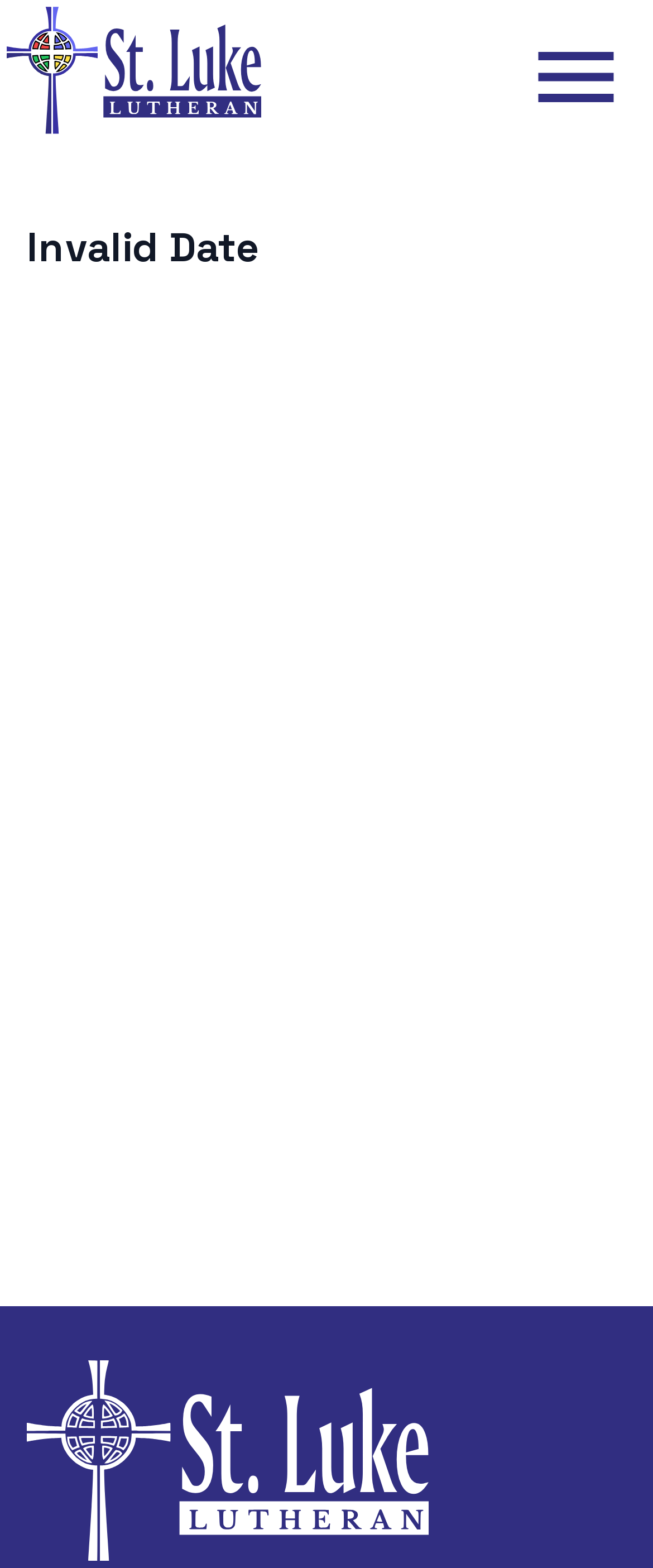Using the description: "aria-label="St. Luke Logo"", determine the UI element's bounding box coordinates. Ensure the coordinates are in the format of four float numbers between 0 and 1, i.e., [left, top, right, bottom].

[0.041, 0.867, 0.656, 0.995]